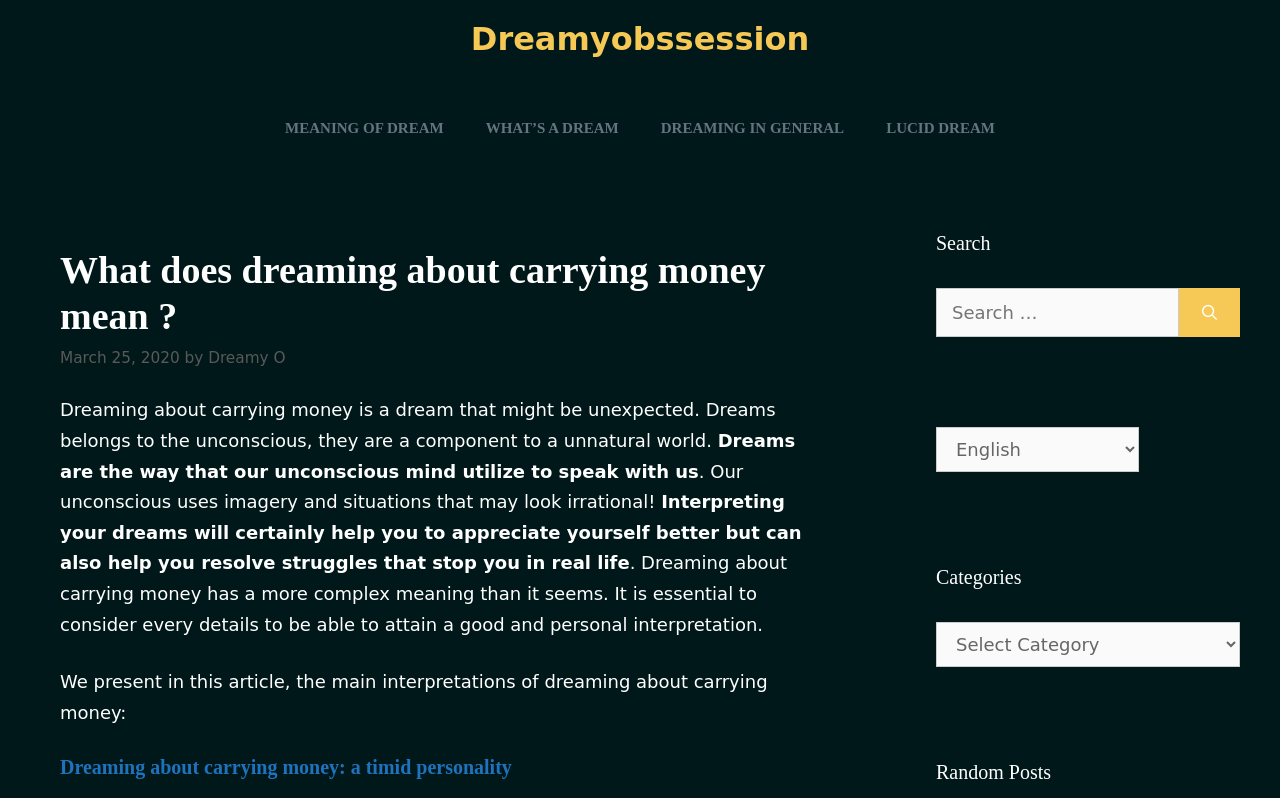Find and provide the bounding box coordinates for the UI element described here: "Dreamyobssession". The coordinates should be given as four float numbers between 0 and 1: [left, top, right, bottom].

[0.368, 0.025, 0.632, 0.073]